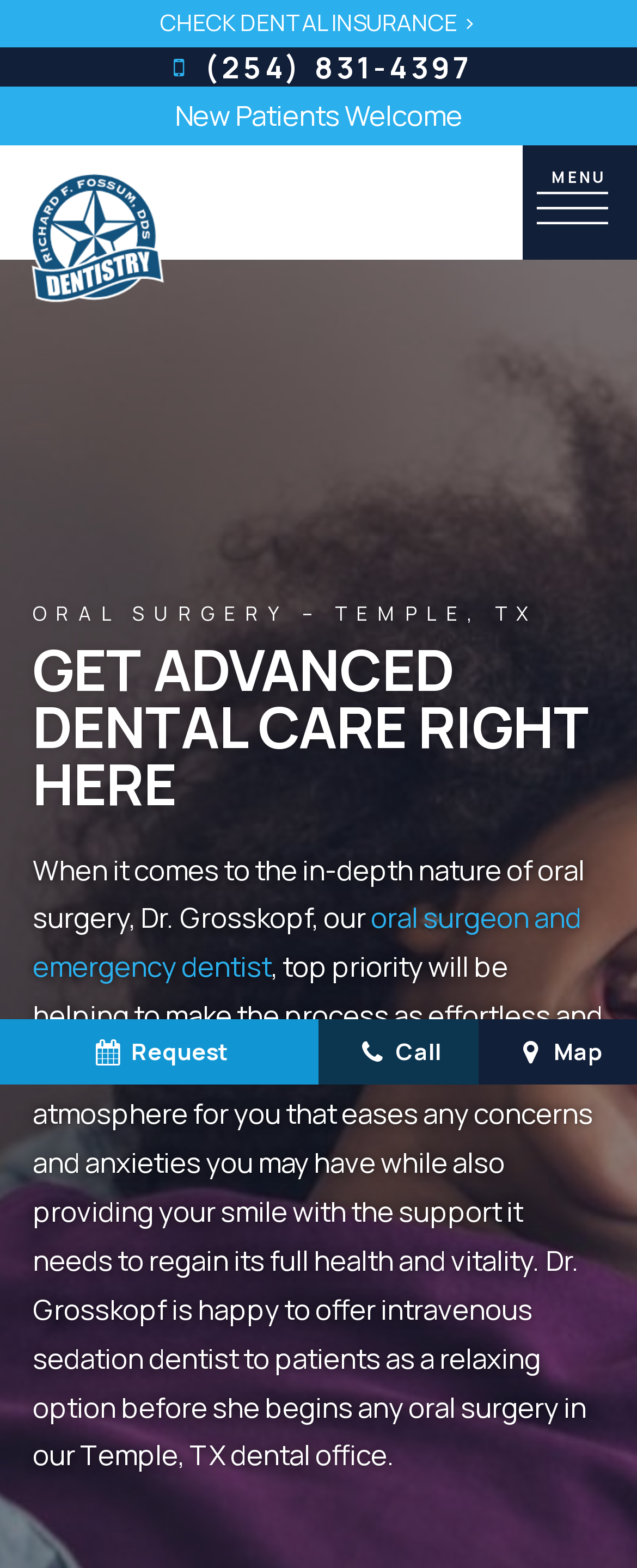Pinpoint the bounding box coordinates of the area that must be clicked to complete this instruction: "Call the dentist".

[0.257, 0.033, 0.743, 0.052]